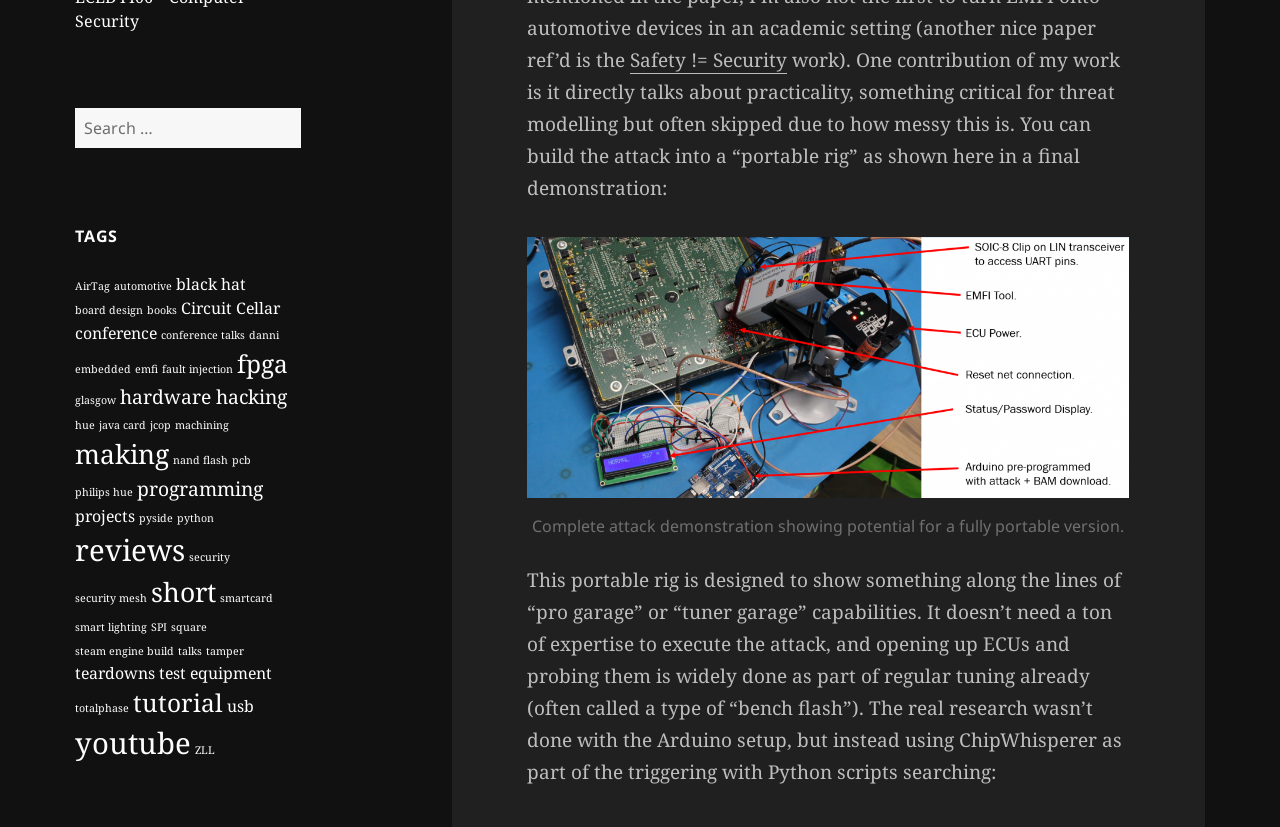Can you specify the bounding box coordinates of the area that needs to be clicked to fulfill the following instruction: "Read the article about 'Safety!= Security'"?

[0.492, 0.057, 0.615, 0.089]